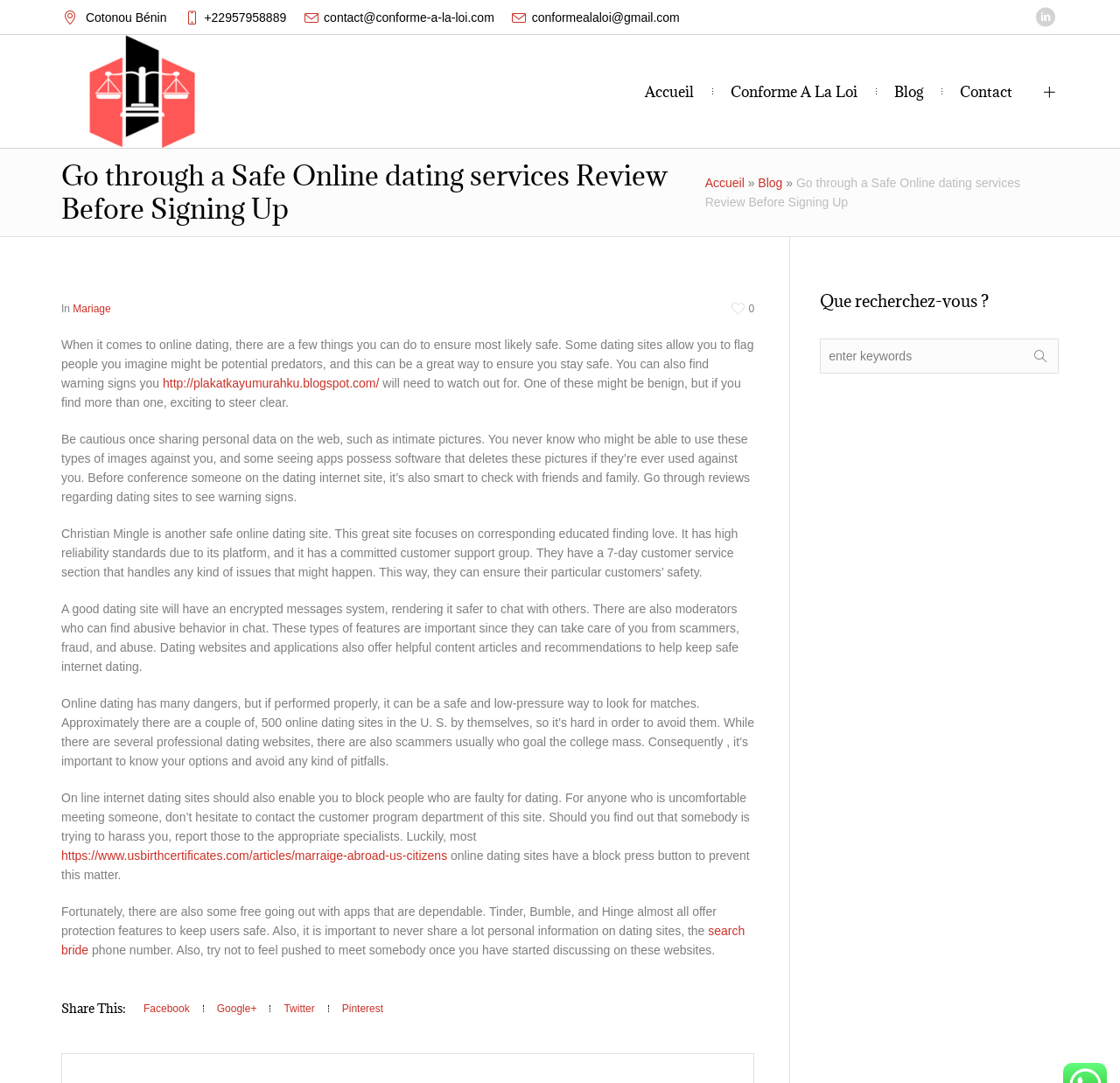Generate a detailed explanation of the webpage's features and information.

This webpage appears to be a blog or article about safe online dating practices. At the top of the page, there is a header section with a logo image of "C.A.L" and several links to contact information, including phone numbers and email addresses. Below the header, there is a navigation menu with links to "Accueil", "Conforme A La Loi", "Blog", and "Contact".

The main content of the page is an article with a heading "Go through a Safe Online dating services Review Before Signing Up". The article is divided into several paragraphs, each discussing different aspects of safe online dating, such as flagging potential predators, being cautious when sharing personal data, and using dating sites with high reliability standards.

There are several links within the article, including links to other websites and articles. The article also mentions specific dating sites, such as Christian Mingle, and discusses their safety features.

At the bottom of the page, there is a footer section with a search bar and a button to submit a search query. There are also links to social media platforms, such as Facebook, Google+, Twitter, and Pinterest, allowing users to share the article.

On the right side of the page, there is a complementary section with a heading "Que recherchez-vous?" (What are you looking for?) and a search box. This section appears to be a search function for the website.

Overall, the webpage is focused on providing information and advice on safe online dating practices, with a clean and organized layout and several links to relevant resources.